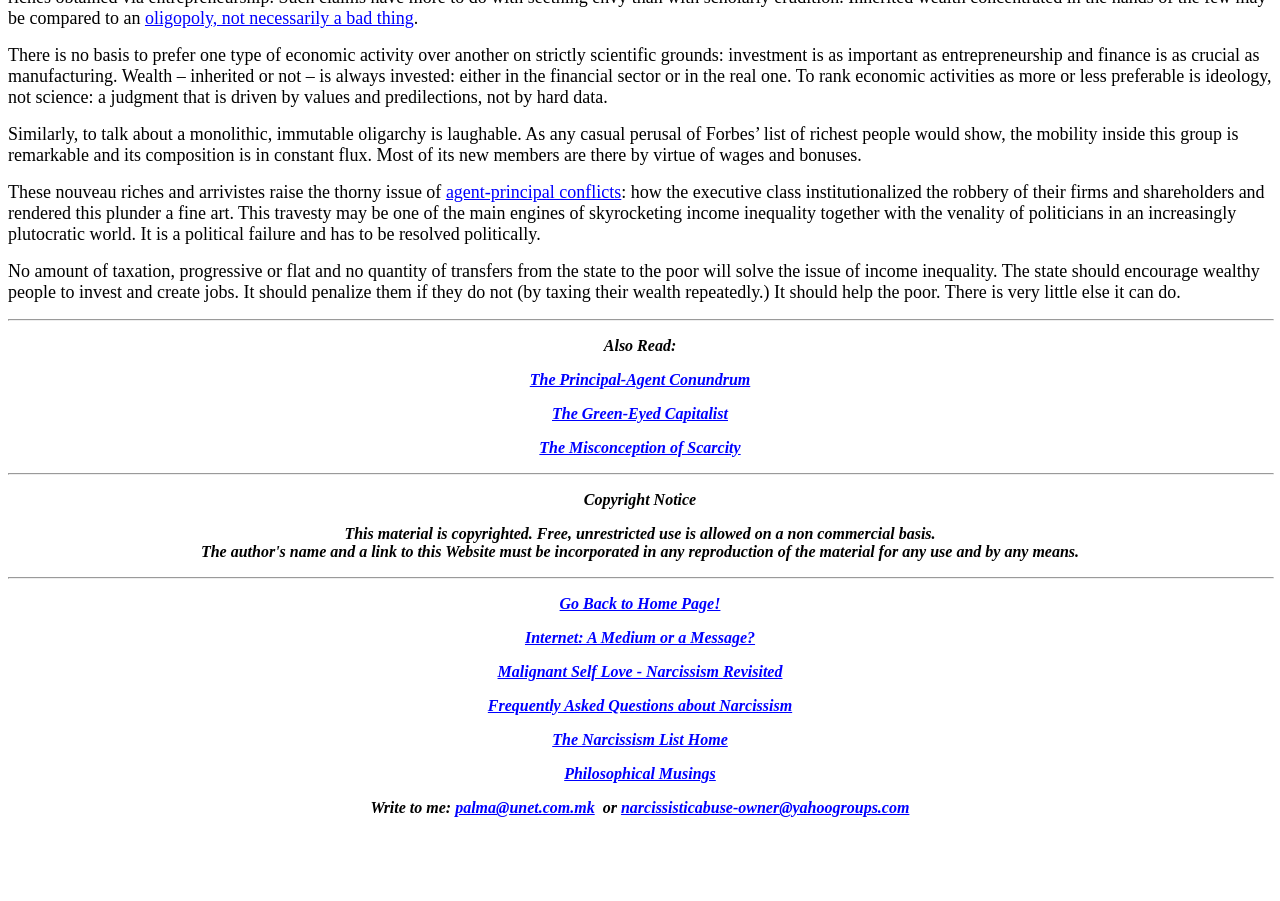Can you identify the bounding box coordinates of the clickable region needed to carry out this instruction: 'Click on the link 'oligopoly, not necessarily a bad thing''? The coordinates should be four float numbers within the range of 0 to 1, stated as [left, top, right, bottom].

[0.113, 0.009, 0.323, 0.031]